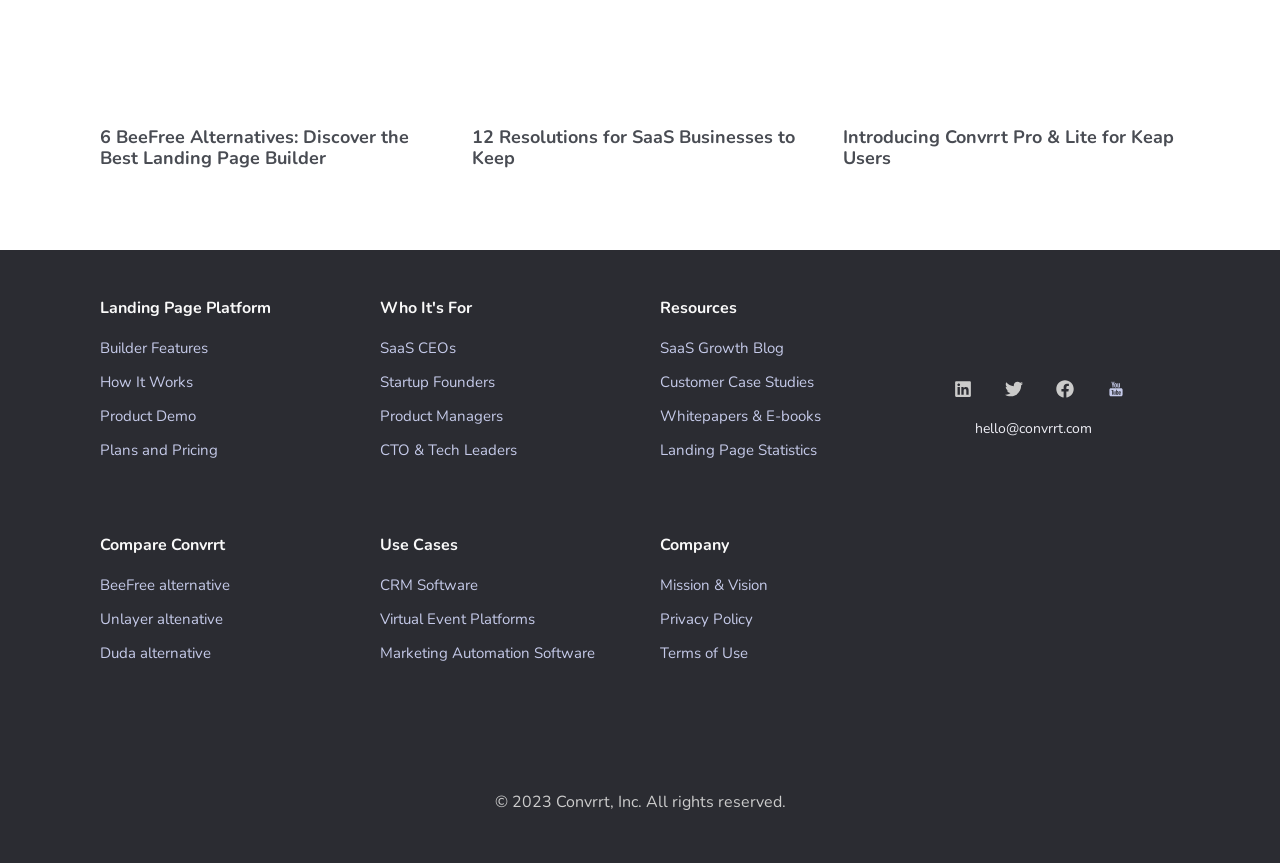What is the purpose of the 'Compare Convrrt' section?
Carefully analyze the image and provide a thorough answer to the question.

The answer can be inferred from the 'Compare Convrrt' section, which lists three alternative tools, namely BeeFree, Unlayer, and Duda, suggesting that this section is meant for comparing Convrrt with other alternatives.